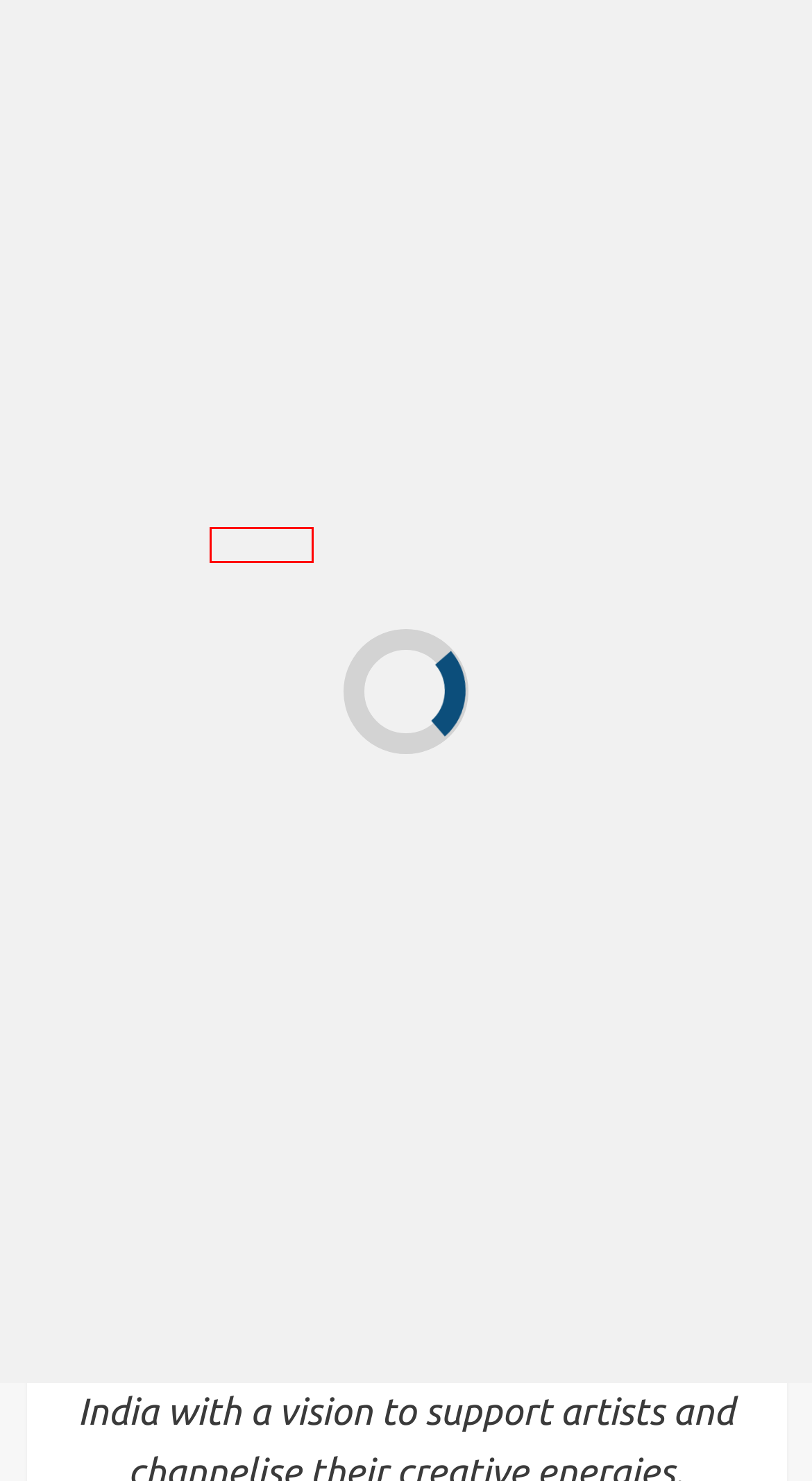You have a screenshot of a webpage with a red bounding box around a UI element. Determine which webpage description best matches the new webpage that results from clicking the element in the bounding box. Here are the candidates:
A. Press Release – Global News Tonight
B. July 2021 – Global News Tonight
C. National – Global News Tonight
D. Global News Tonight
E. Finance – Global News Tonight
F. World – Global News Tonight
G. 2021 – Global News Tonight
H. July 15, 2021 – Global News Tonight

B